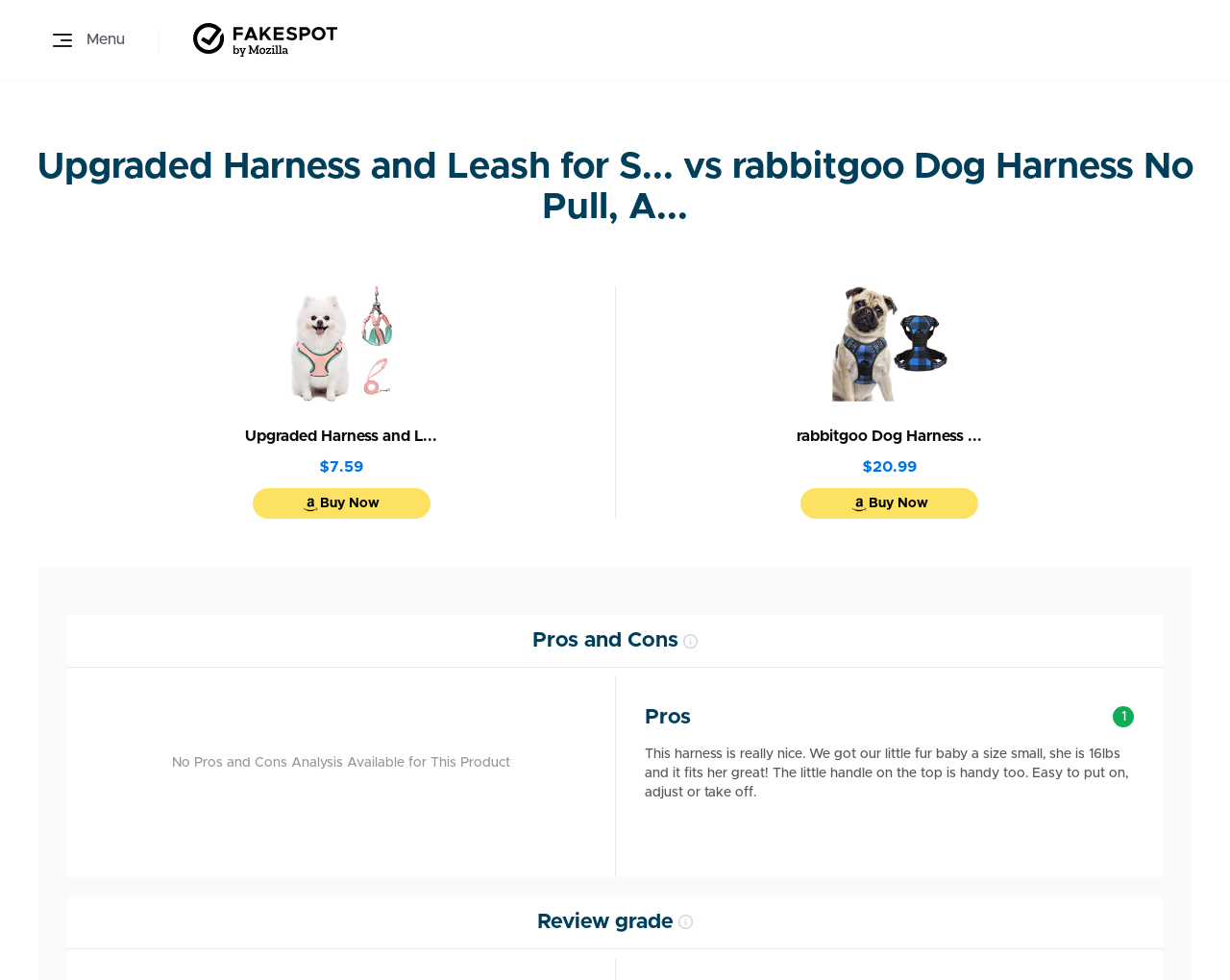Please reply to the following question using a single word or phrase: 
What is the rating of the second product?

Not available